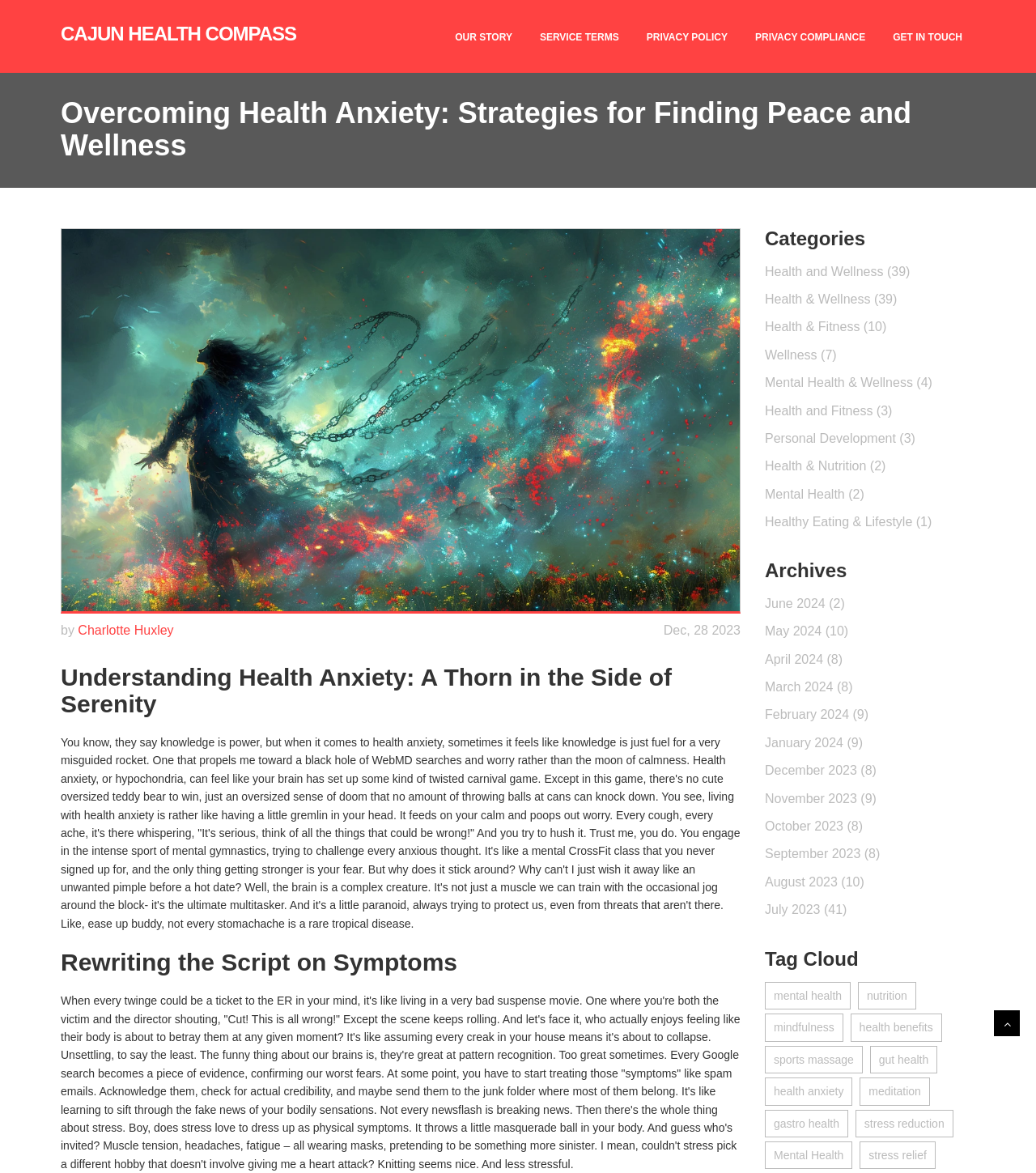Find the bounding box coordinates for the UI element whose description is: "Mental Health & Wellness (4)". The coordinates should be four float numbers between 0 and 1, in the format [left, top, right, bottom].

[0.738, 0.32, 0.9, 0.332]